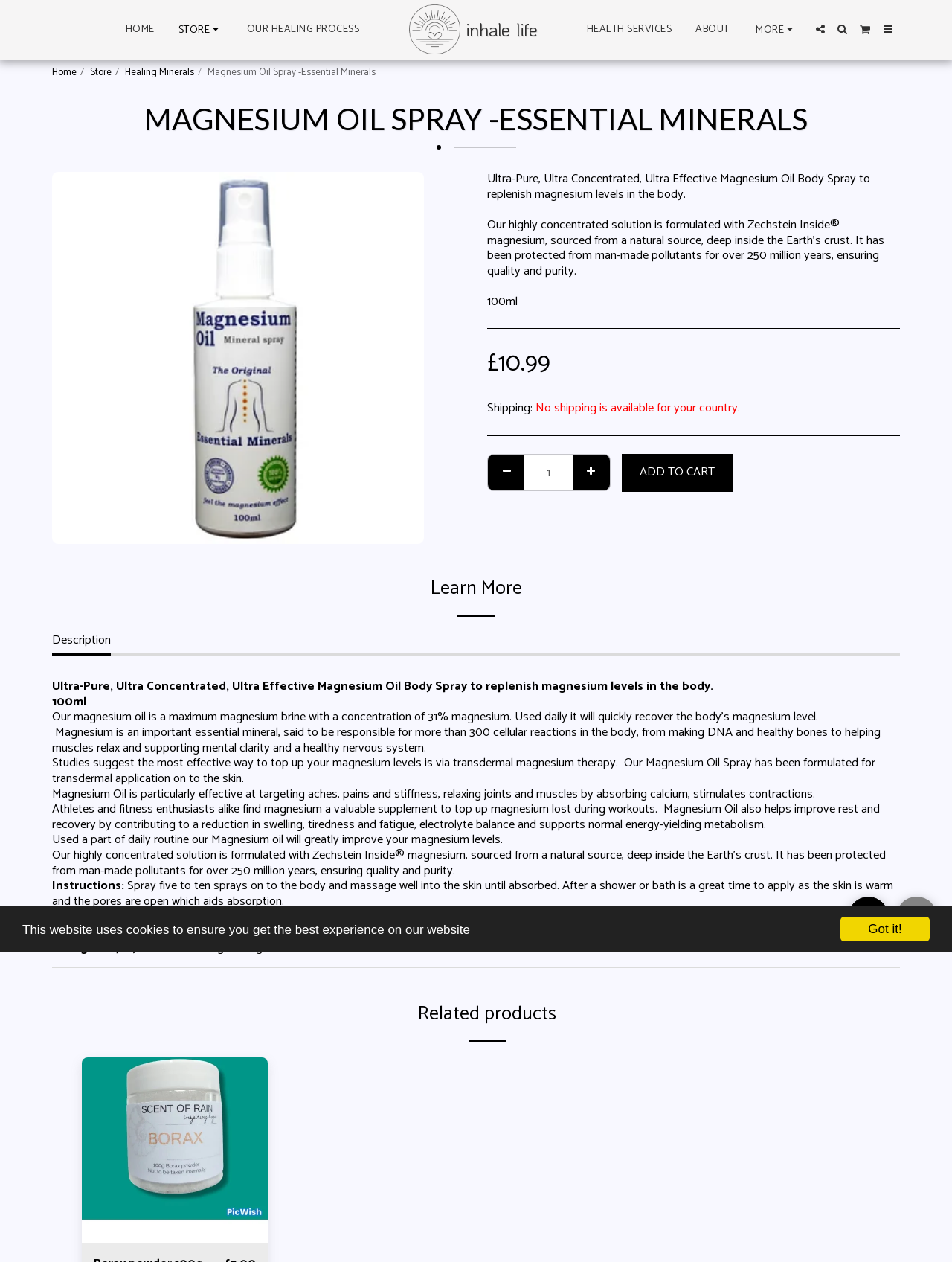Based on the description "Contact Us", find the bounding box of the specified UI element.

None